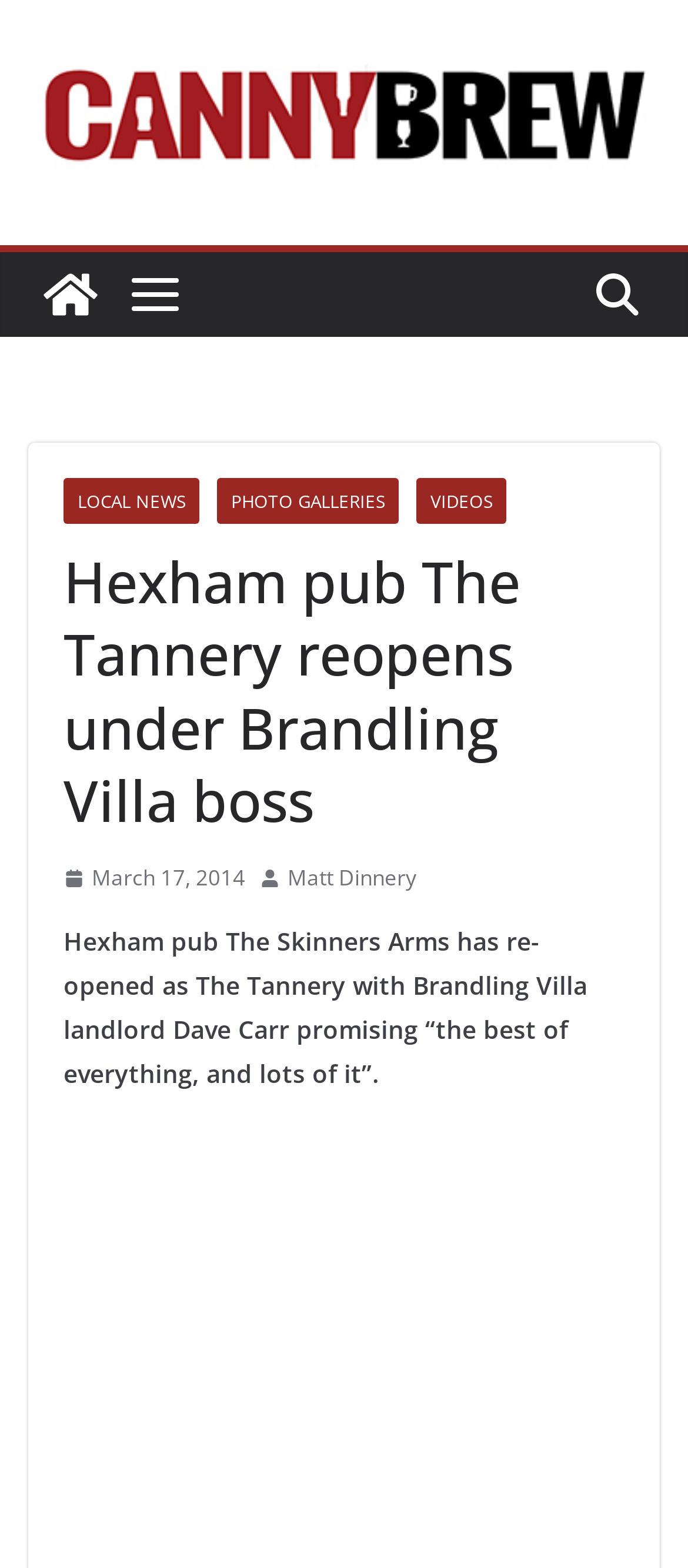Provide the bounding box coordinates of the HTML element this sentence describes: "Videos". The bounding box coordinates consist of four float numbers between 0 and 1, i.e., [left, top, right, bottom].

[0.605, 0.304, 0.736, 0.334]